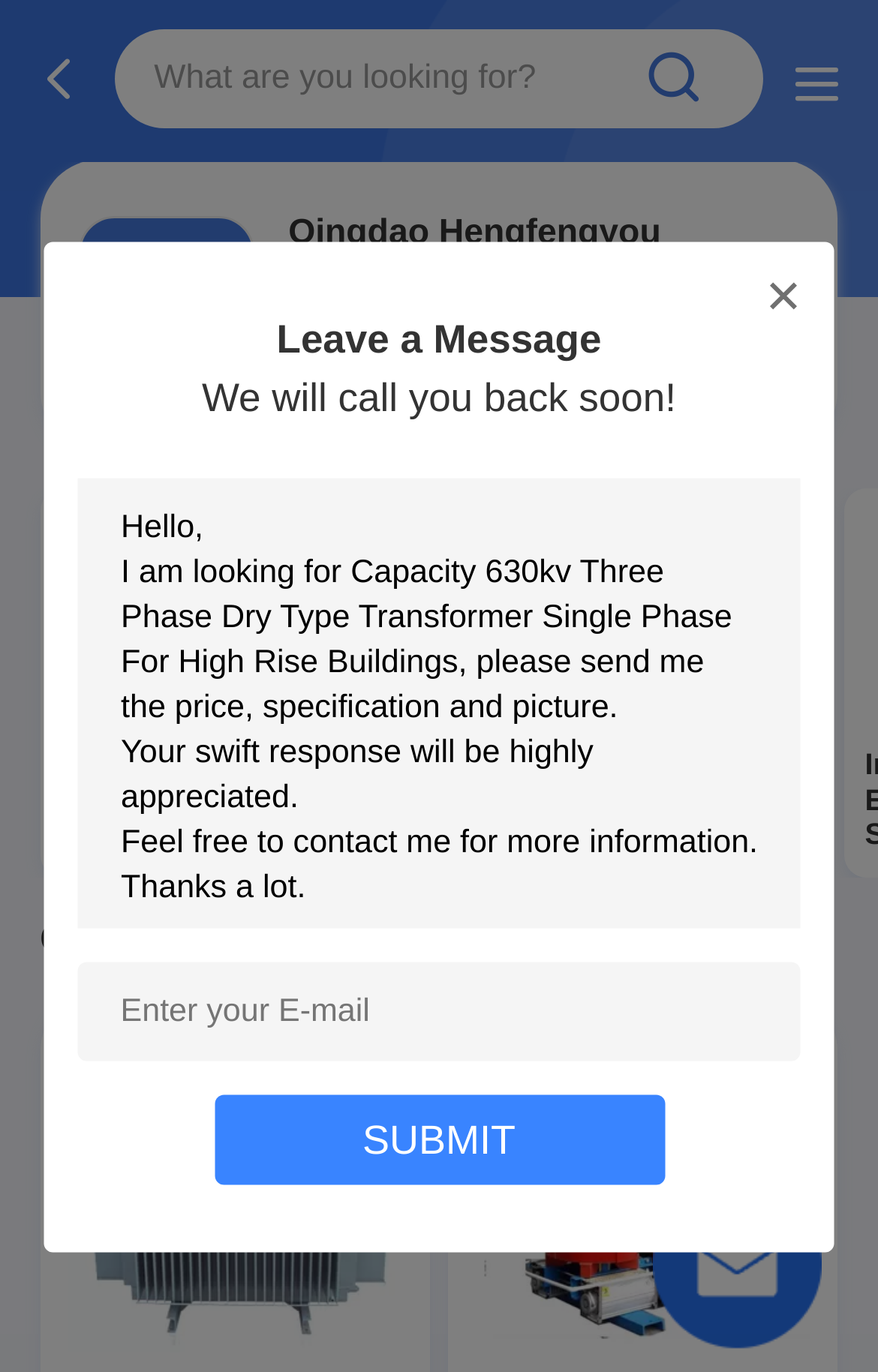Provide a short, one-word or phrase answer to the question below:
What is the type of transformer mentioned on the page?

Electrical Power Transformer